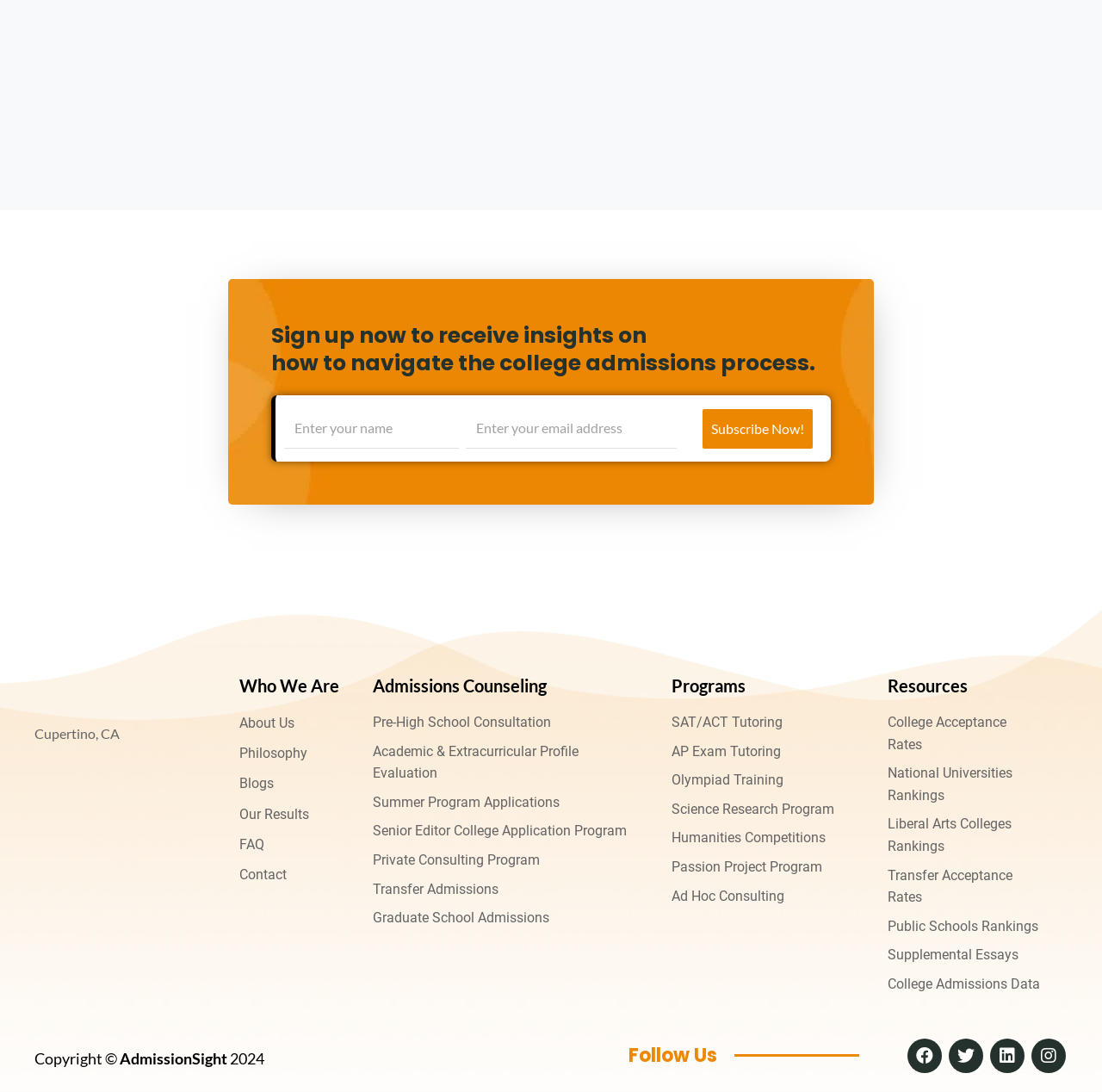Determine the bounding box coordinates of the region that needs to be clicked to achieve the task: "Follow Admissionsight on Facebook".

[0.823, 0.951, 0.855, 0.982]